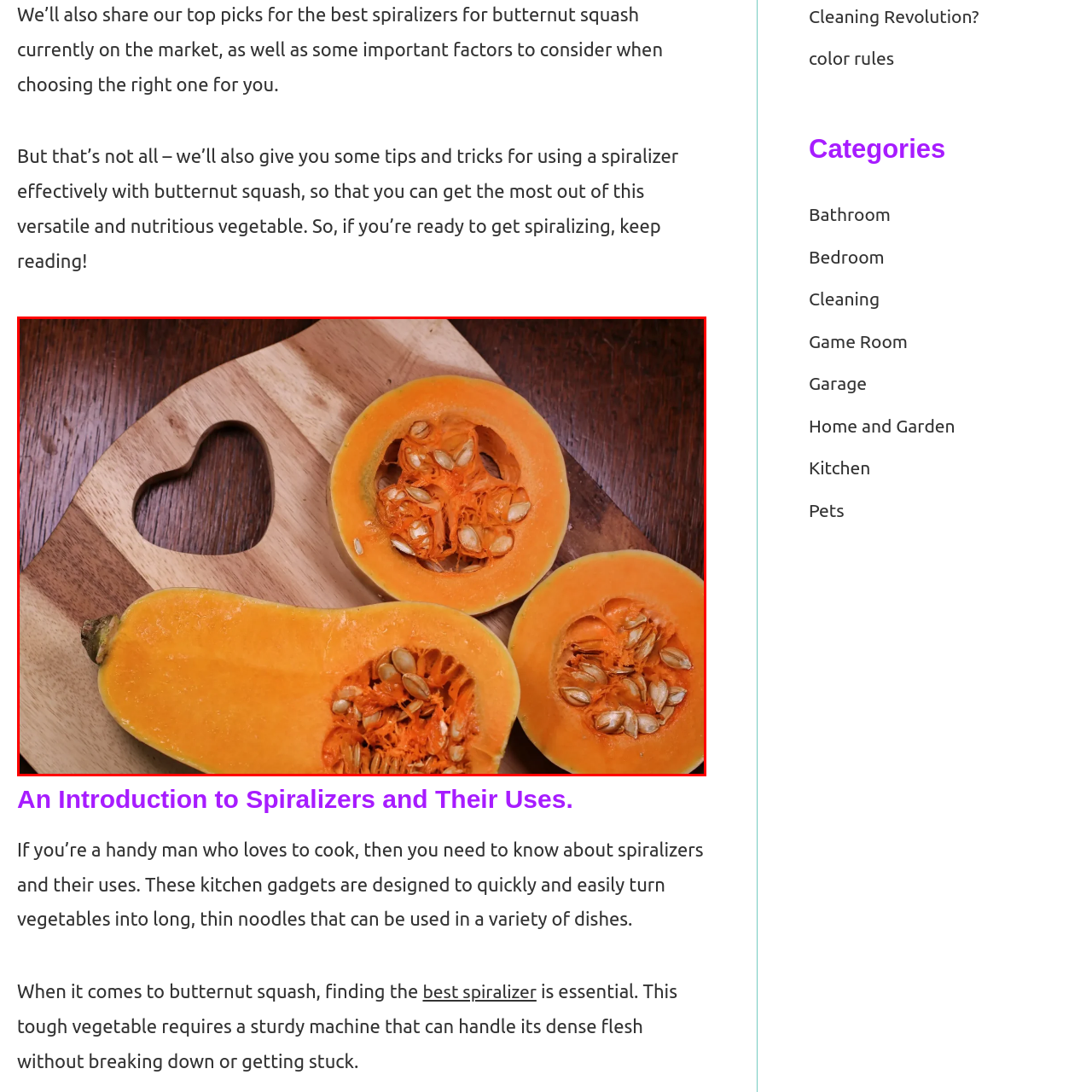Offer an in-depth description of the scene contained in the red rectangle.

The image showcases a beautifully cut butternut squash, elegantly arranged on a wooden cutting board. The vibrant orange flesh of the squash is revealed in two halves, exposing the fibrous interior and seeds. The squash is presented alongside a third circular slice, all resting on a textured surface that features a charming heart-shaped cutout. This wholesome display highlights not only the nutritional benefits of butternut squash but also sets the stage for culinary creativity, particularly in relation to spiralizing techniques that can transform this versatile vegetable into delightful dishes. Perfect for those looking to explore new cooking methods and enjoy healthy meals.